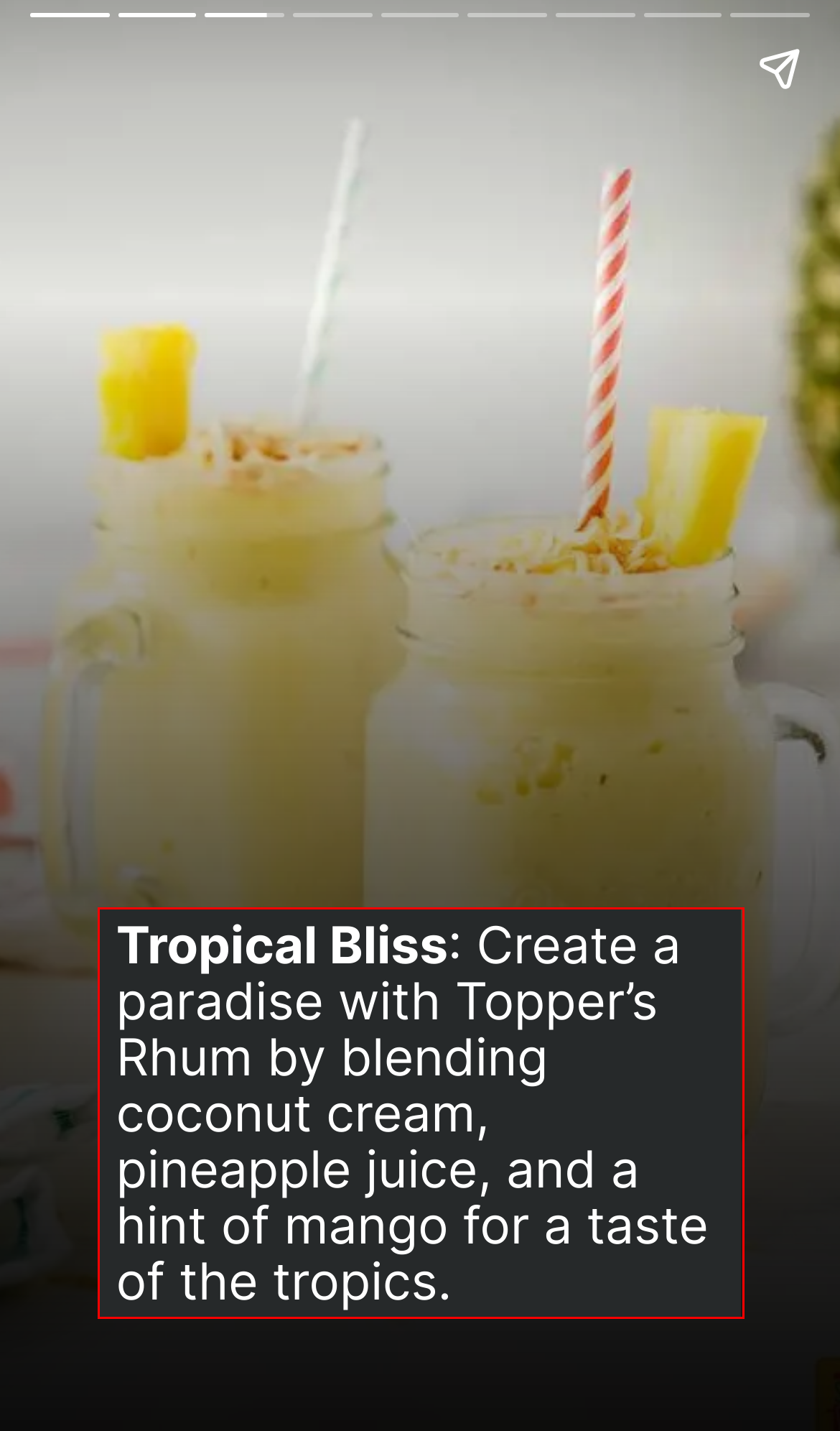You are given a screenshot with a red rectangle. Identify and extract the text within this red bounding box using OCR.

Tropical Bliss: Create a paradise with Topper’s Rhum by blending coconut cream, pineapple juice, and a hint of mango for a taste of the tropics.